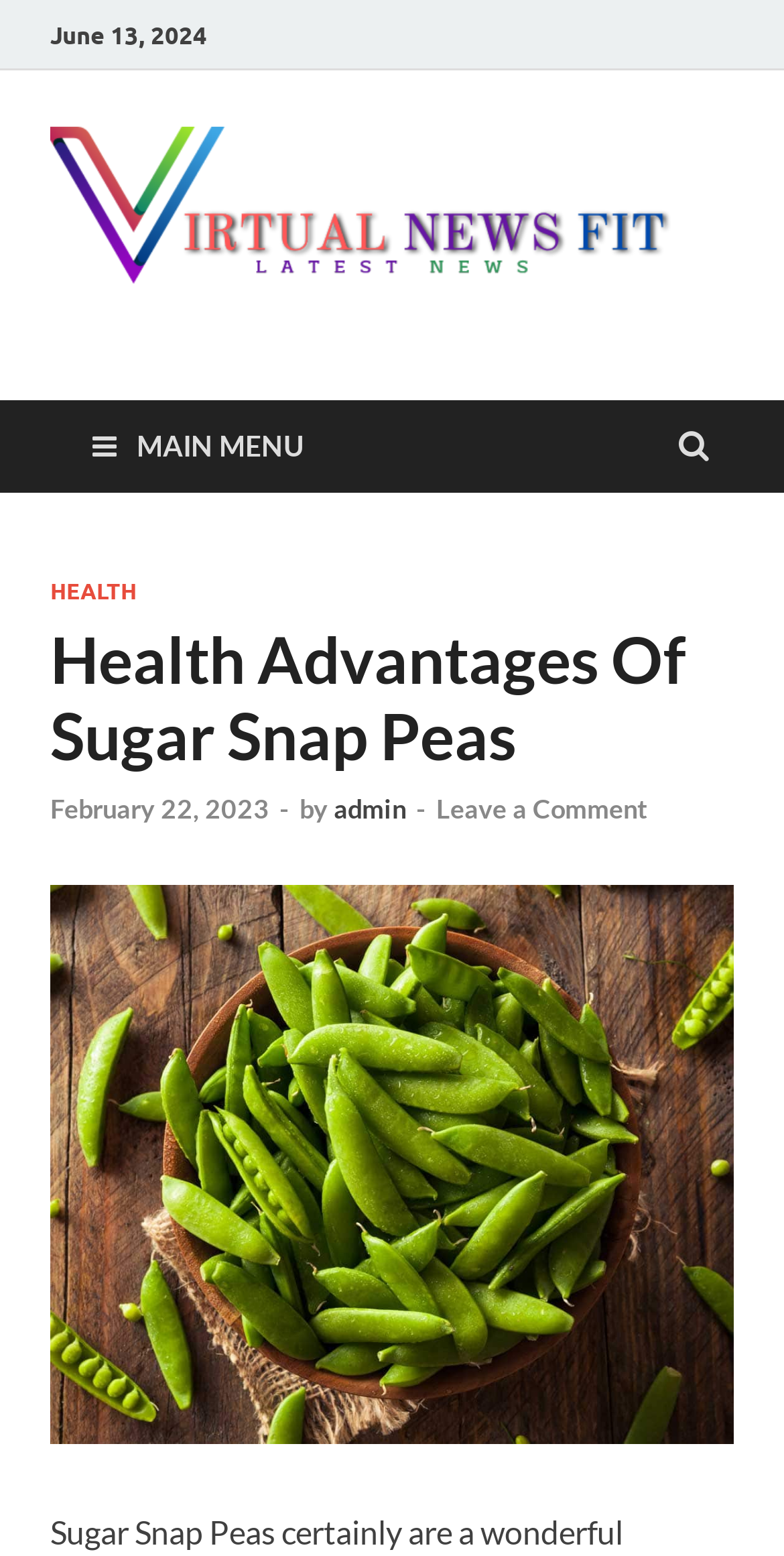Provide your answer in one word or a succinct phrase for the question: 
What is the main topic of the article?

Sugar Snap Peas